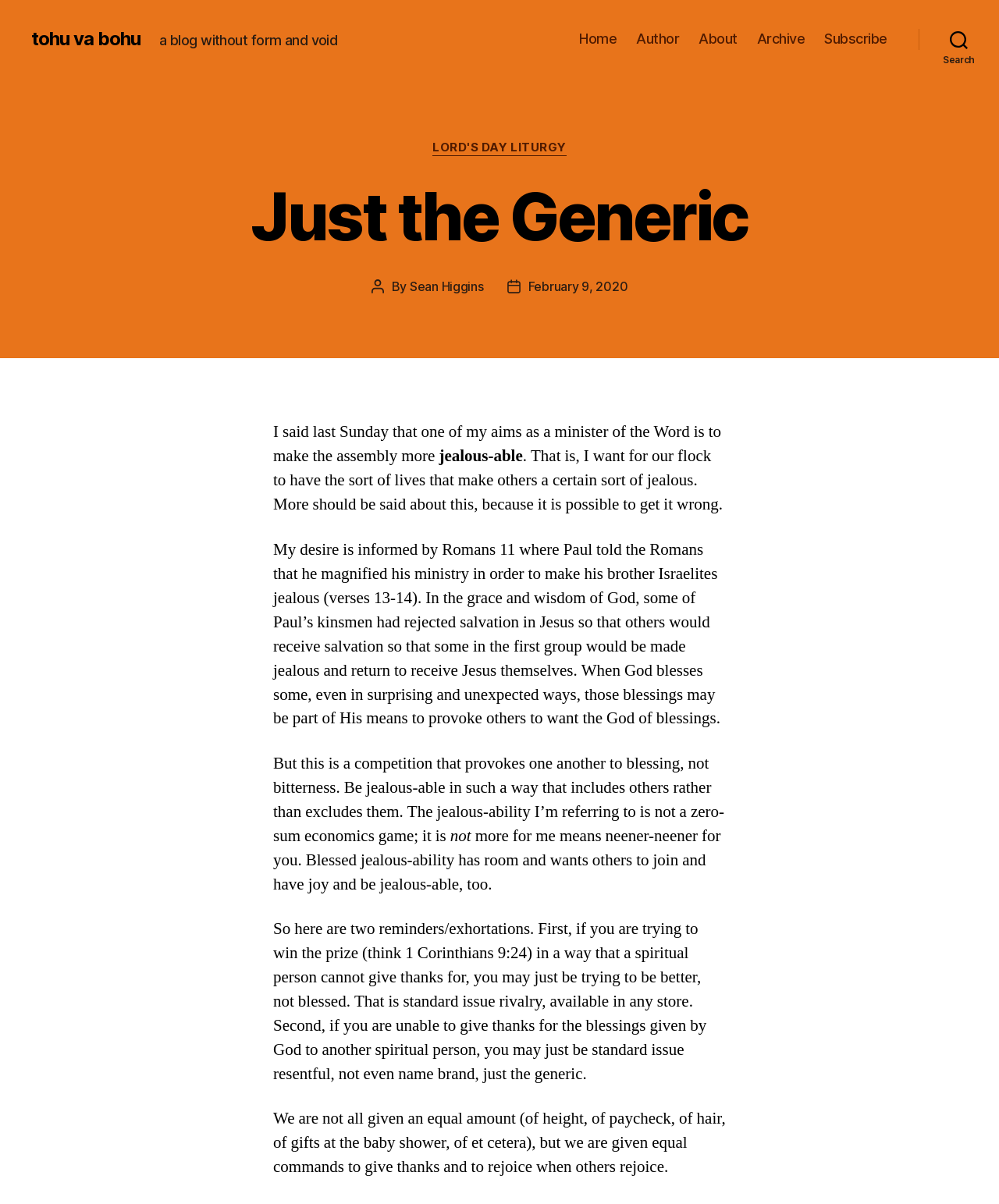Give a detailed account of the webpage, highlighting key information.

This webpage appears to be a blog post titled "Just the Generic – tohu va bohu". At the top, there is a link to the blog's title, "tohu va bohu", followed by a brief description, "a blog without form and void". 

Below this, there is a horizontal navigation menu with five links: "Home", "Author", "About", "Archive", and "Subscribe". 

To the right of the navigation menu, there is a search button. When expanded, the search button reveals a section with a header titled "Just the Generic". Below this header, there is information about the post's author, Sean Higgins, and the post date, February 9, 2020. 

The main content of the blog post is a lengthy article discussing the concept of being "jealous-able" in a spiritual sense, referencing Romans 11 and 1 Corinthians 9:24. The article is divided into several paragraphs, with the text flowing from top to bottom. The tone of the article appears to be informative and encouraging, with the author urging readers to strive for a type of jealousy that provokes others to seek blessings, rather than bitterness.